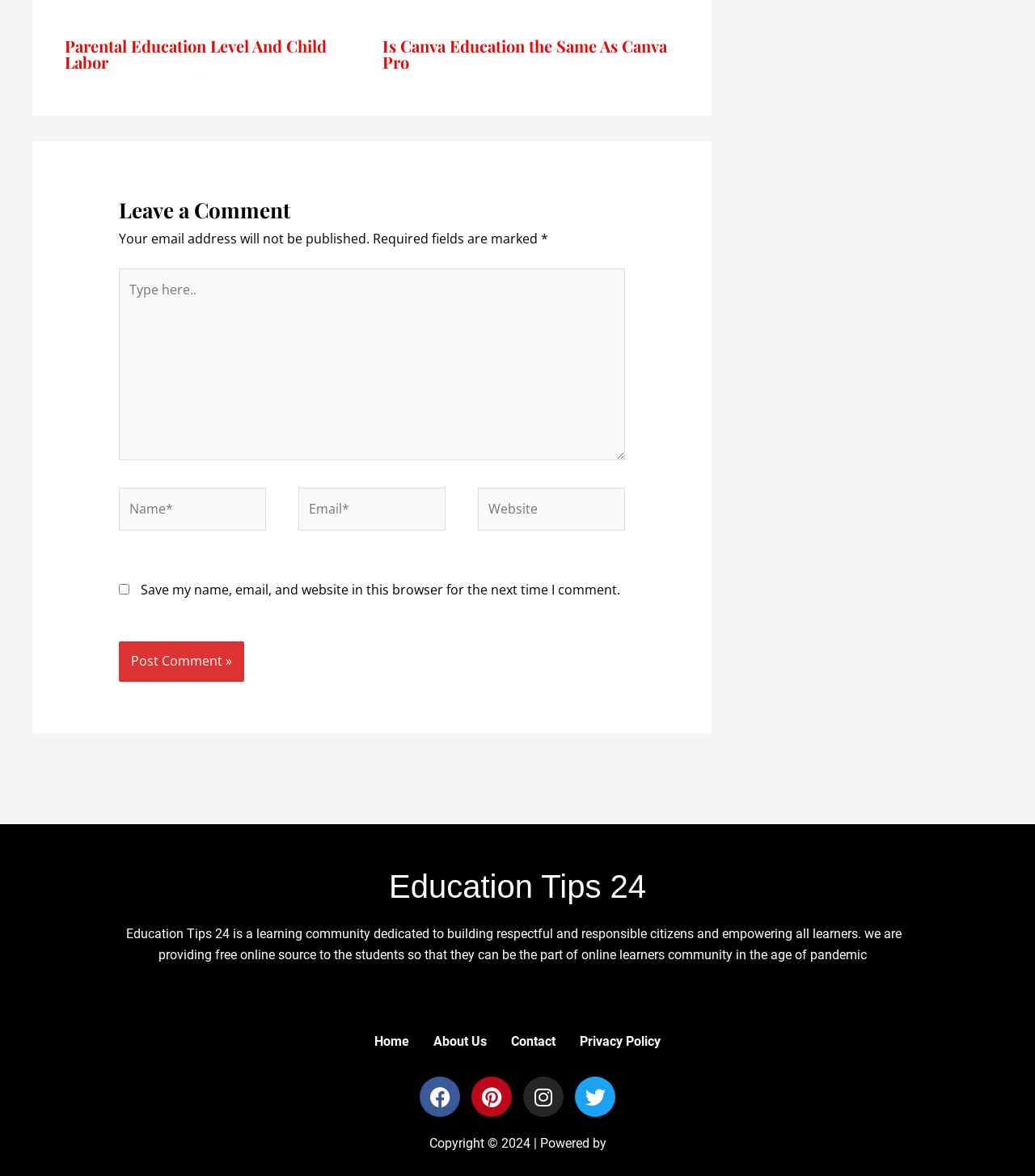Utilize the information from the image to answer the question in detail:
What social media platforms are linked on the website?

The website has links to various social media platforms, including Facebook, Pinterest, Instagram, and Twitter, as indicated by the icons and text in the footer section of the webpage.